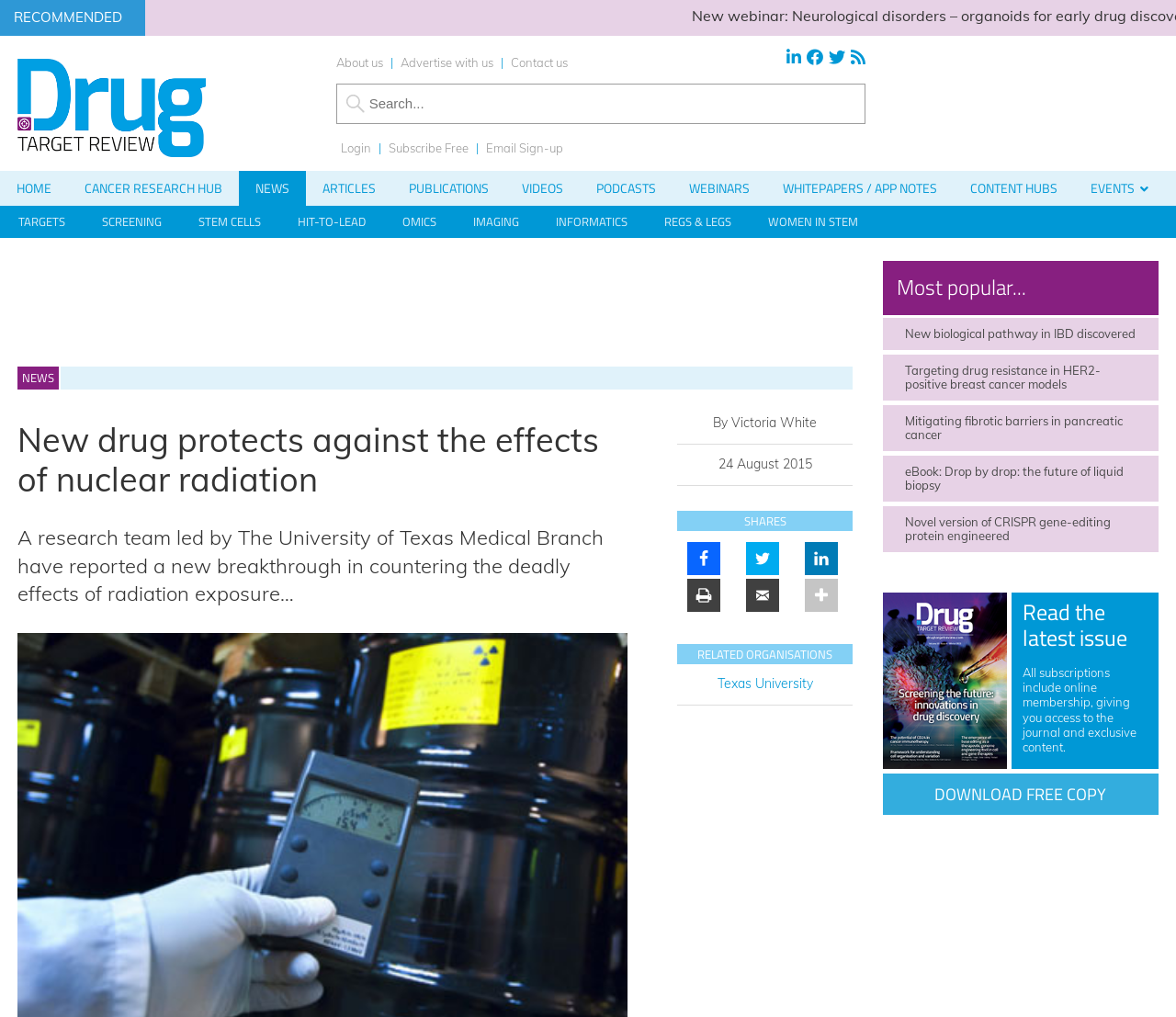Please specify the bounding box coordinates of the clickable section necessary to execute the following command: "Search for a topic".

[0.286, 0.082, 0.736, 0.122]